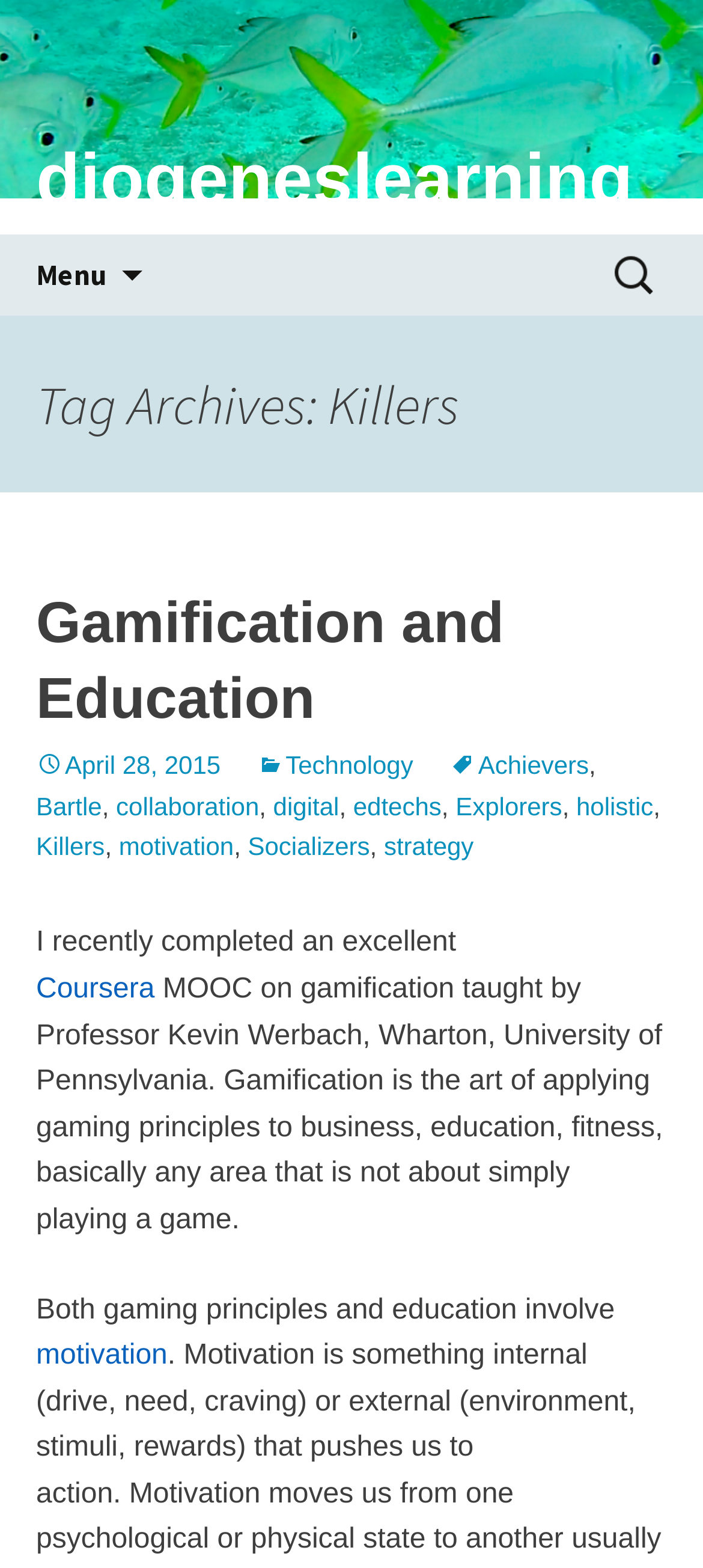Please identify the bounding box coordinates of the element that needs to be clicked to perform the following instruction: "Search for something".

[0.862, 0.151, 0.949, 0.2]